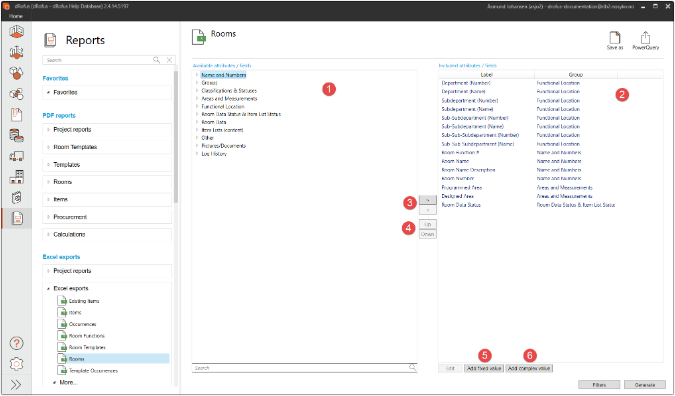Describe the image thoroughly.

The image depicts a user interface for a report generation application focused on "Rooms" within a software tool, likely used for data management in built environments. On the left side, a navigation panel labeled "Reports" allows users to access various report types, including favorites, PDF reports, and project reports. Below the navigation, there are entries for different reports such as "Rooms" and "Items."

The central section of the interface showcases a list of available fields for the selected "Rooms" report marked with the heading "Available Attributes / Fields." Users can see options like "Construction & Services," "Installed Equipment," and "Room Information," allowing them to select specific data for export. The right side of the interface highlights "Included Attributes / Fields," displaying selected items for the report, such as "Room Number" and other relevant details.

Highlighted elements include buttons for adding fields ("Add these fields") and functionality to filter or generate the report. Overall, the design reflects a structured approach, enabling users to customize their report outputs with ease and flexibility.